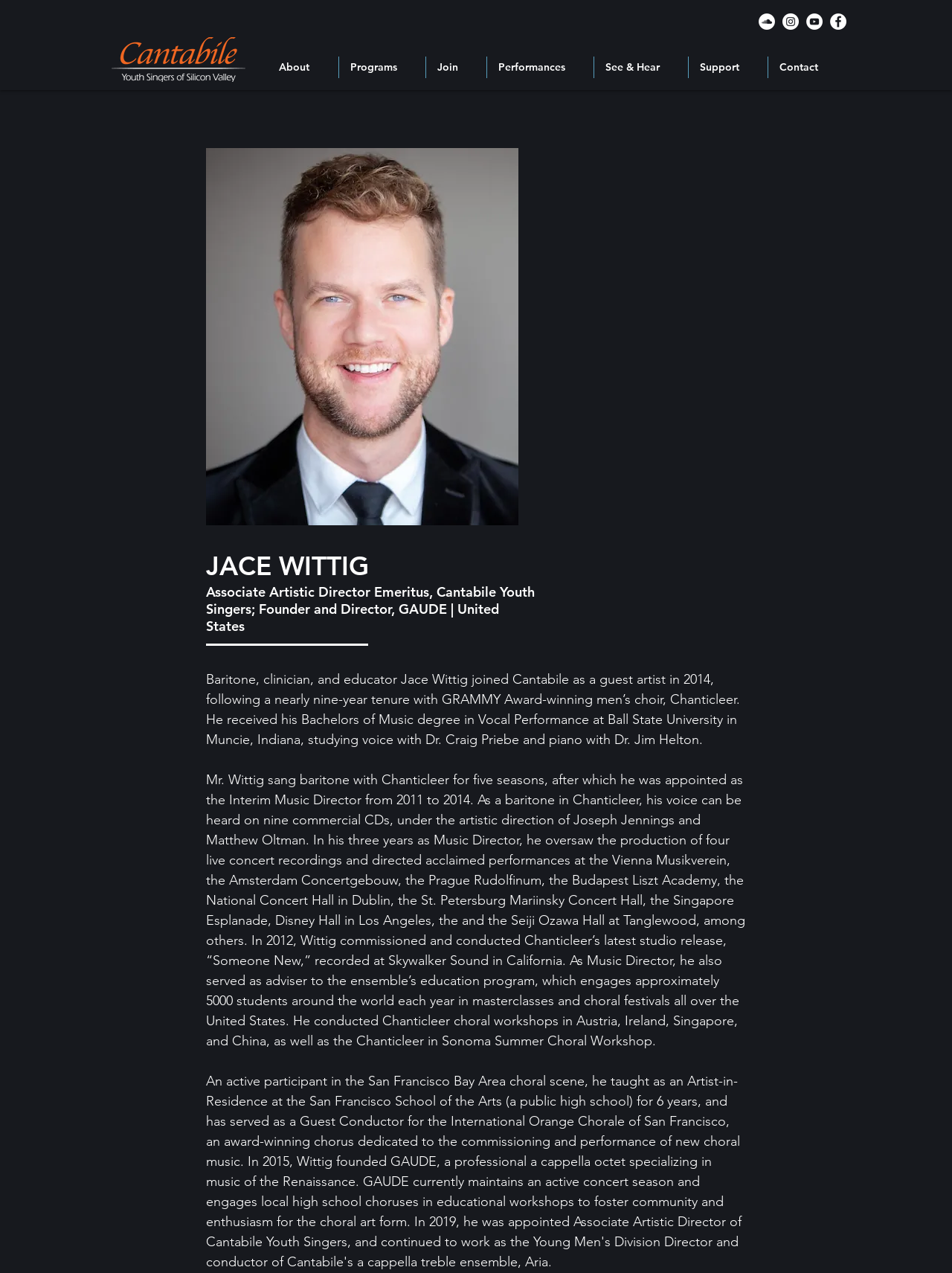What social media platforms are listed on the webpage?
Using the image as a reference, answer the question in detail.

I determined the answer by looking at the list of links in the 'Social Bar' section, which includes links to SoundCloud, Instagram, YouTube, and Facebook.